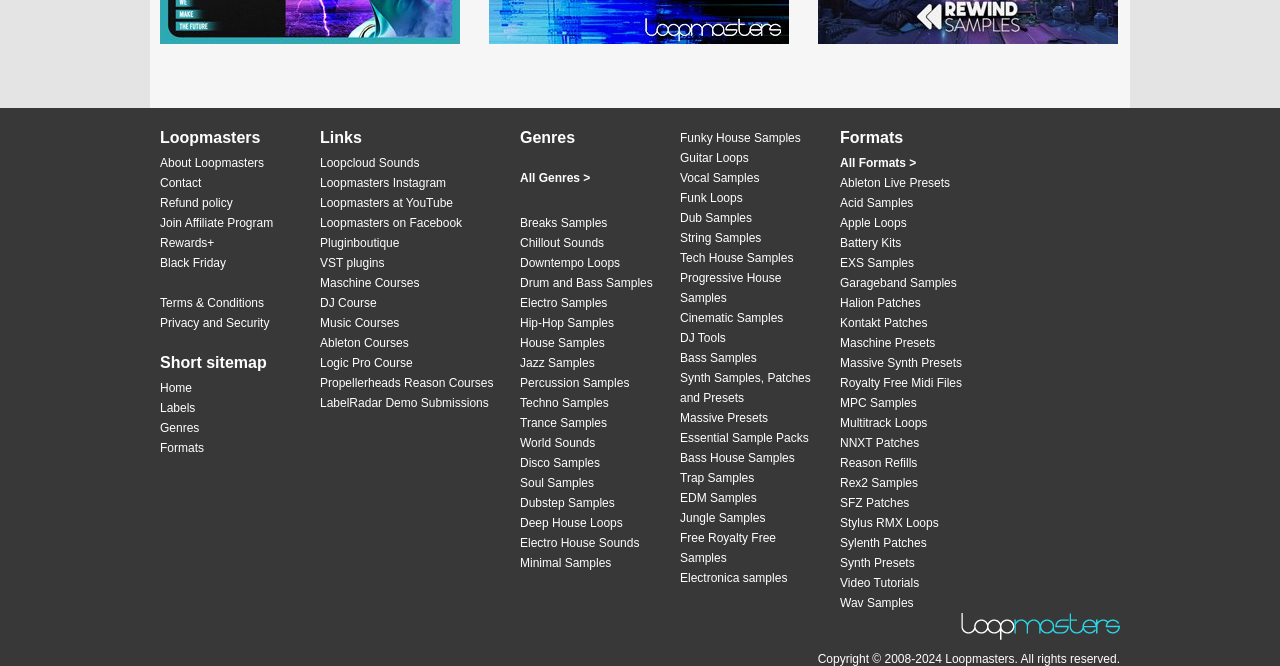Answer briefly with one word or phrase:
What is the name of the website?

Loopmasters